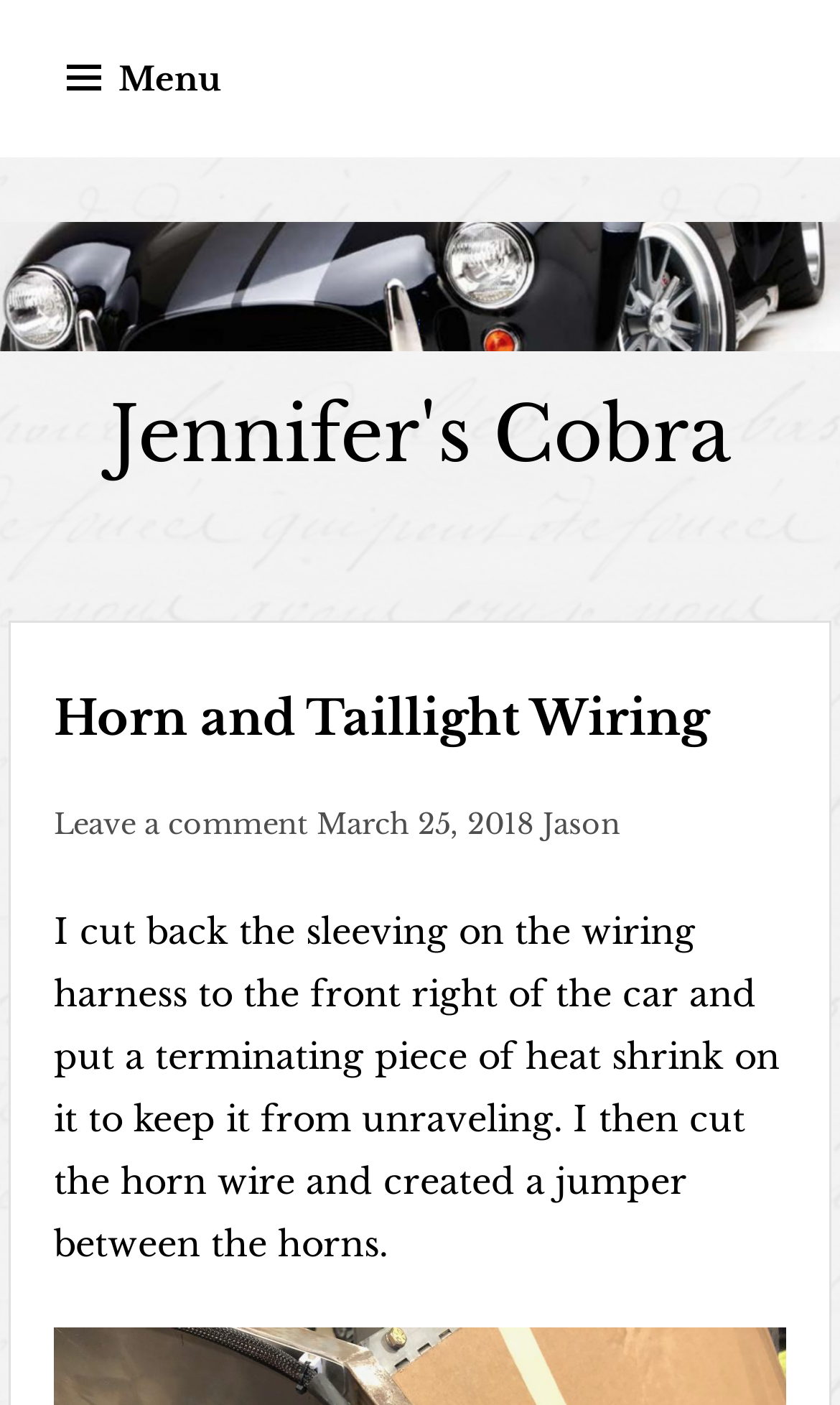Identify the bounding box of the UI element that matches this description: "Airport Transportation & Transfers Services".

None